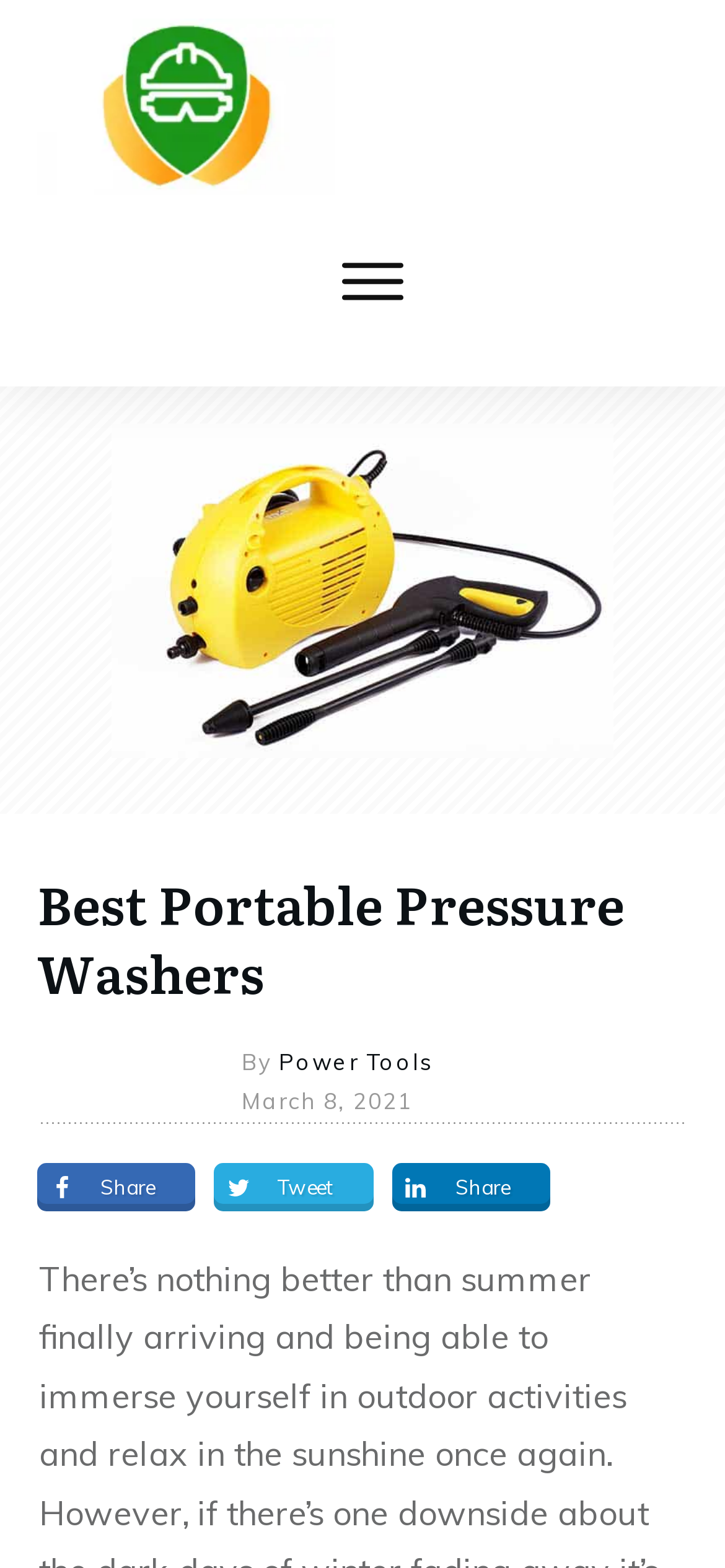Answer the question with a brief word or phrase:
How many horizontal separators are there on the webpage?

1